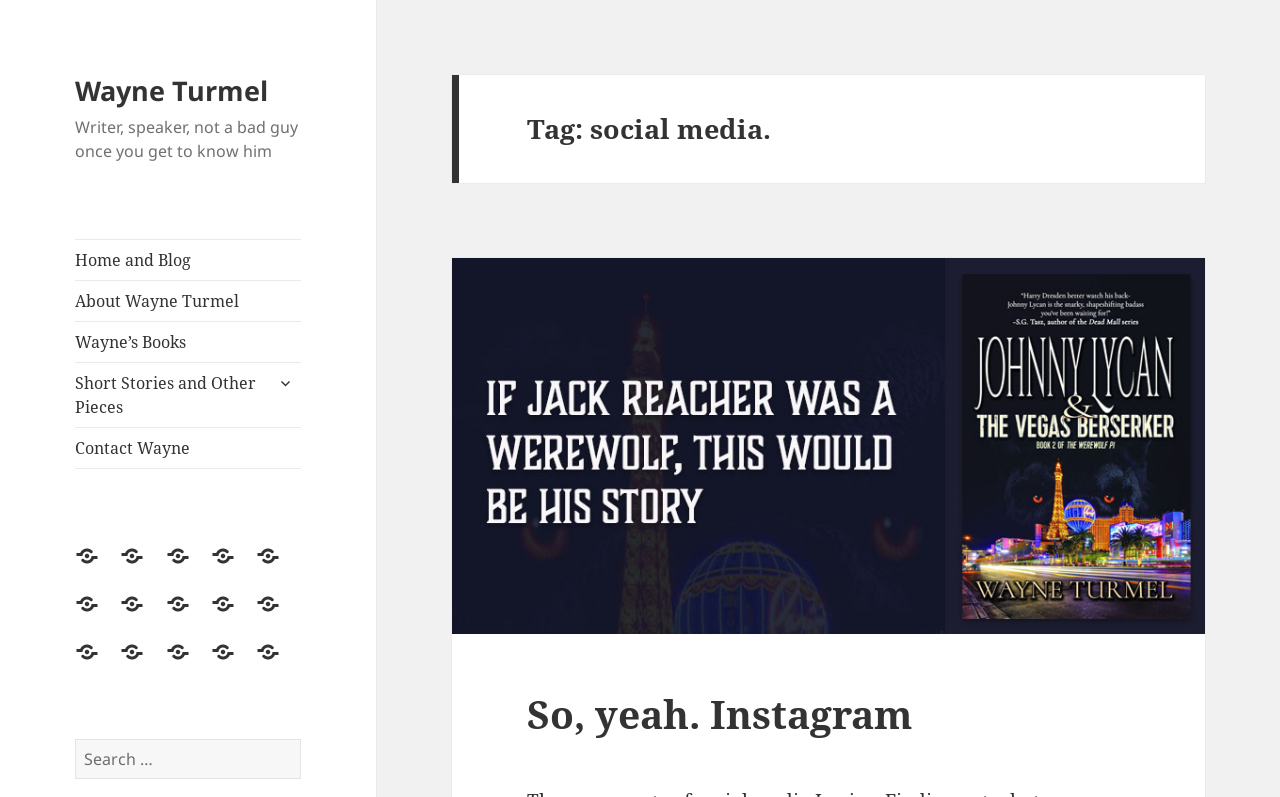Locate the bounding box coordinates of the element's region that should be clicked to carry out the following instruction: "Search for something". The coordinates need to be four float numbers between 0 and 1, i.e., [left, top, right, bottom].

[0.059, 0.927, 0.235, 0.978]